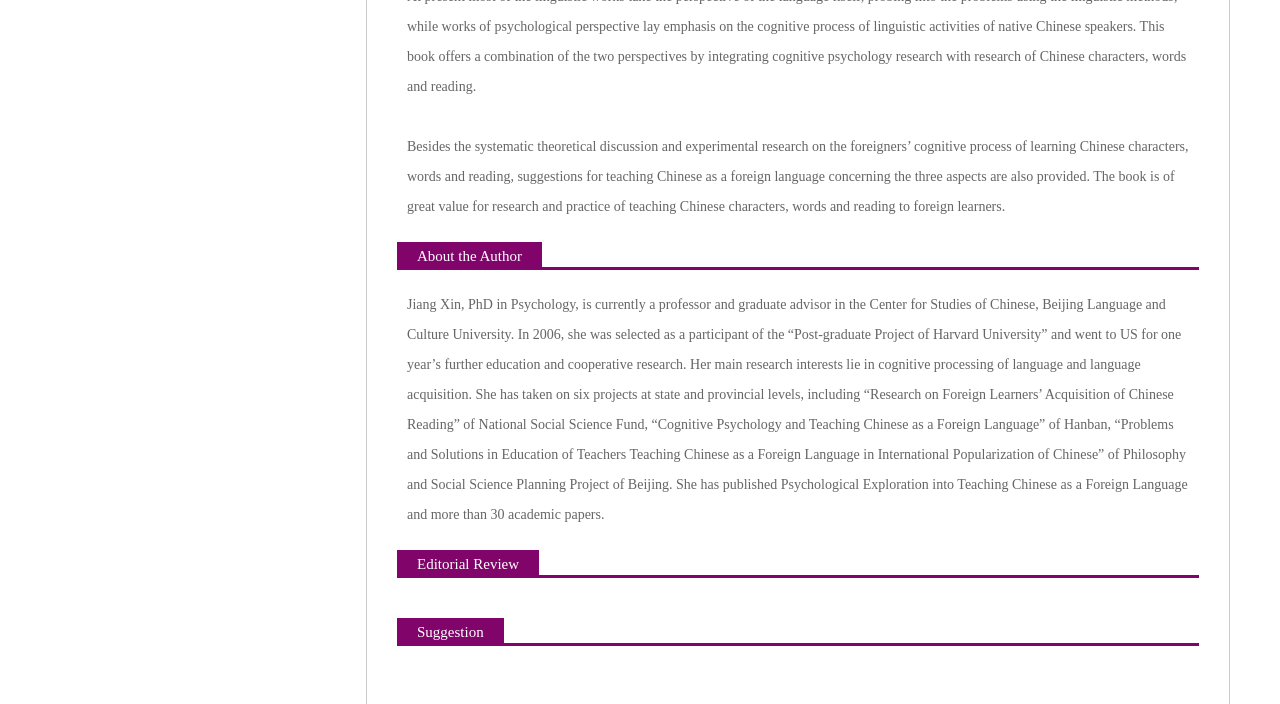Using the information in the image, give a comprehensive answer to the question: 
How many social media platforms are linked on the webpage?

There are two social media platforms linked on the webpage: Weibo and WeChat. These links are located at the bottom of the webpage, with their bounding box coordinates indicating their relative positions.